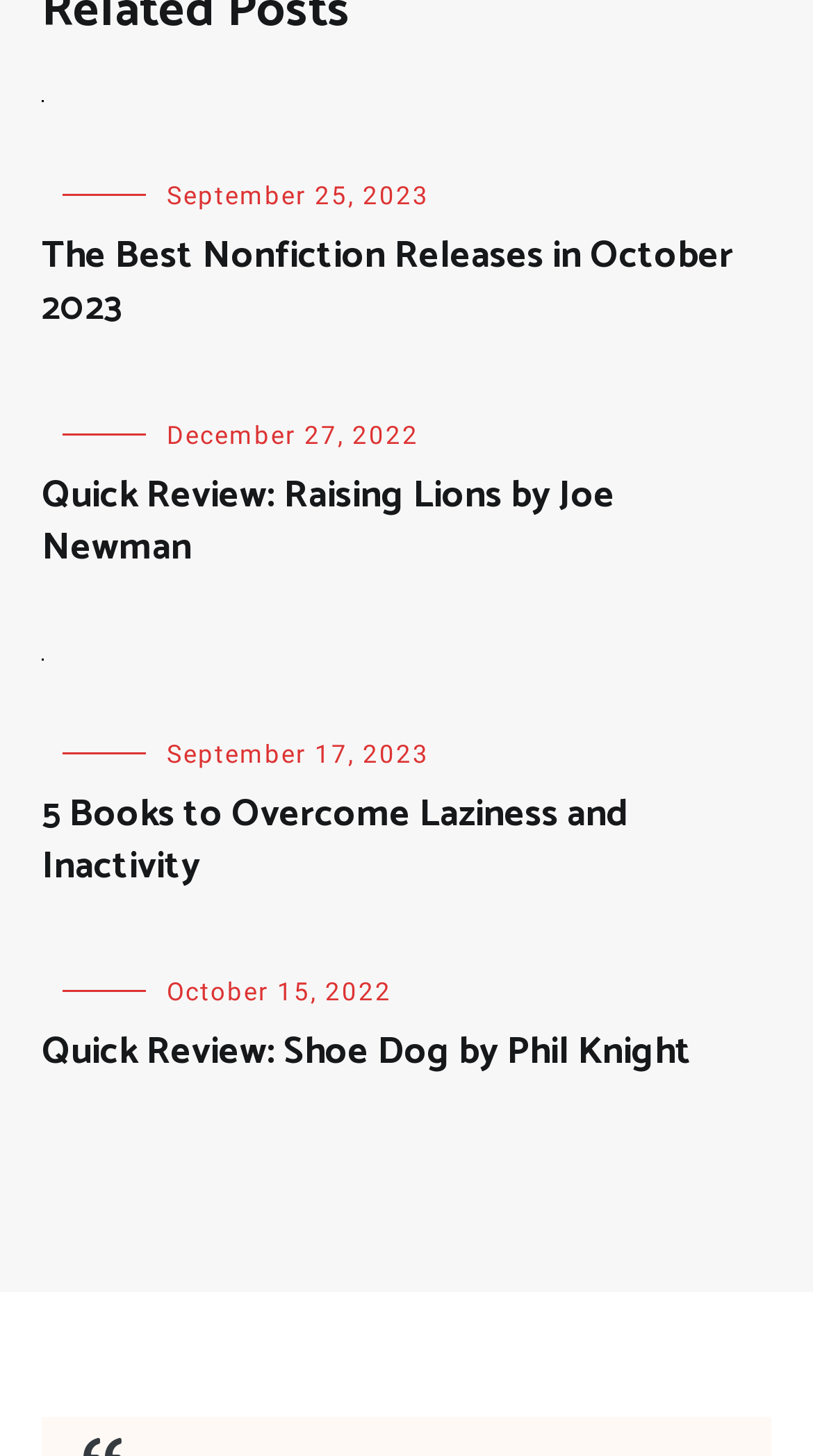How many articles are on this webpage?
Using the image, respond with a single word or phrase.

4